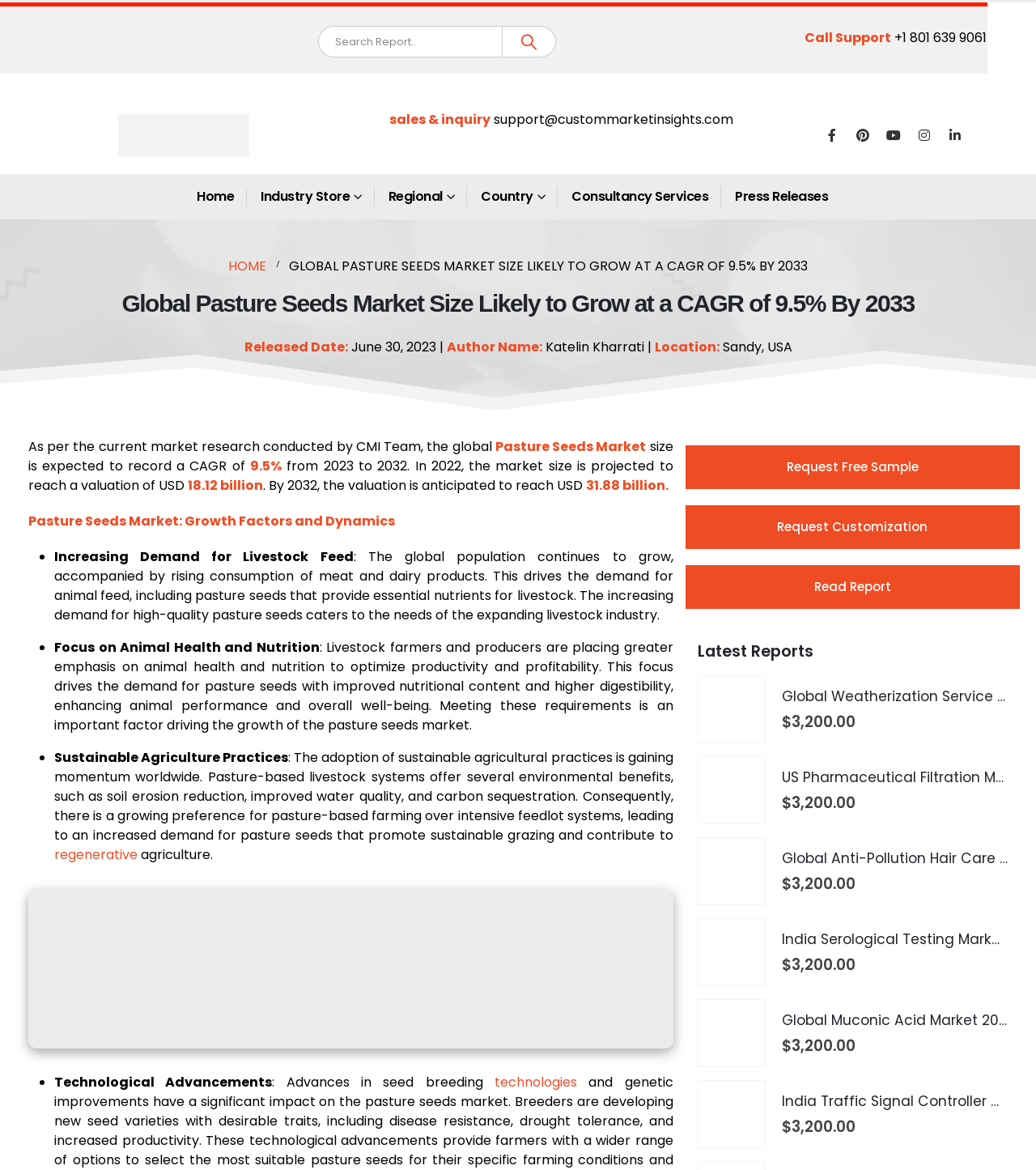What is the projected market size of the global Pasture Seeds market in 2022?
We need a detailed and meticulous answer to the question.

The webpage states that in 2022, the market size is projected to reach a valuation of USD 18.12 billion.